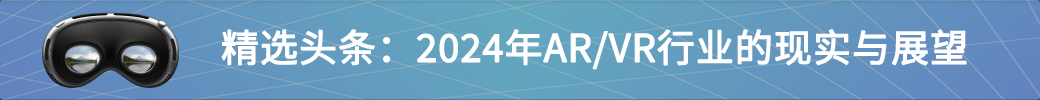What is the background of the image? Based on the image, give a response in one word or a short phrase.

Soft gradient